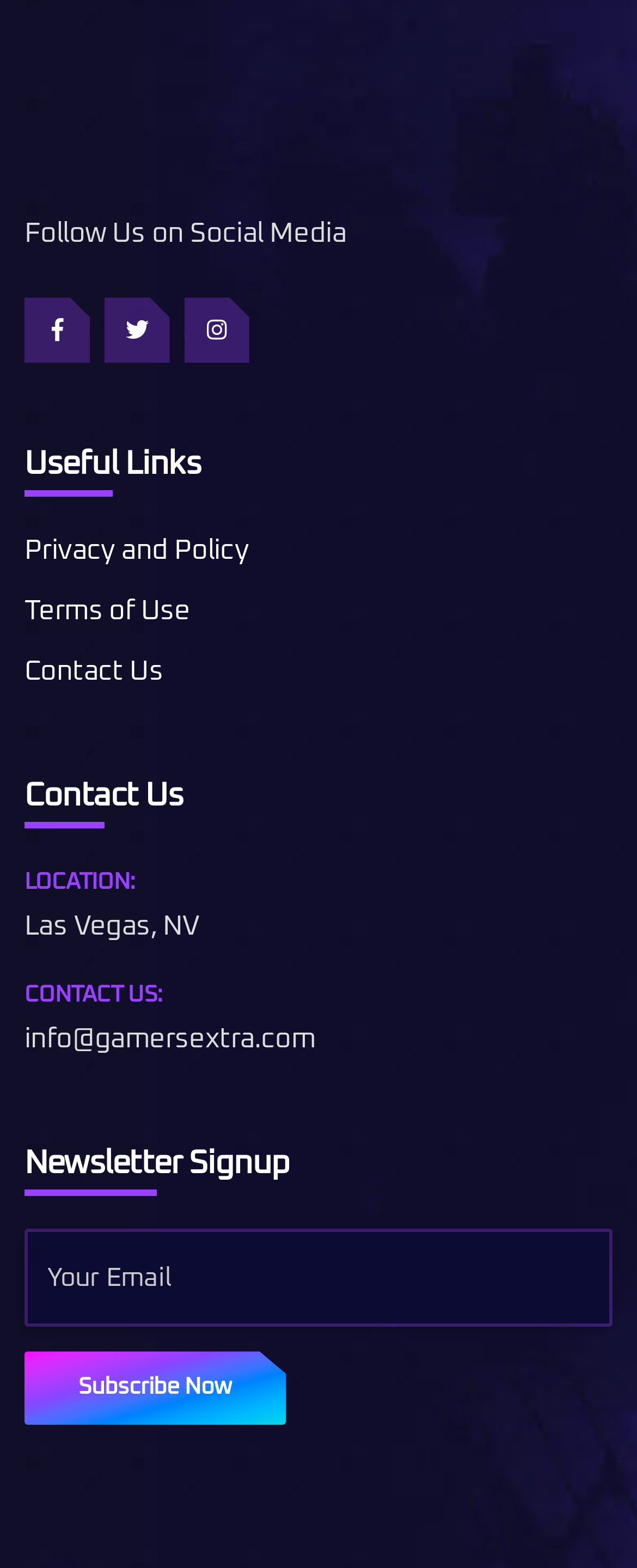Kindly determine the bounding box coordinates for the area that needs to be clicked to execute this instruction: "View Privacy and Policy".

[0.038, 0.343, 0.391, 0.361]